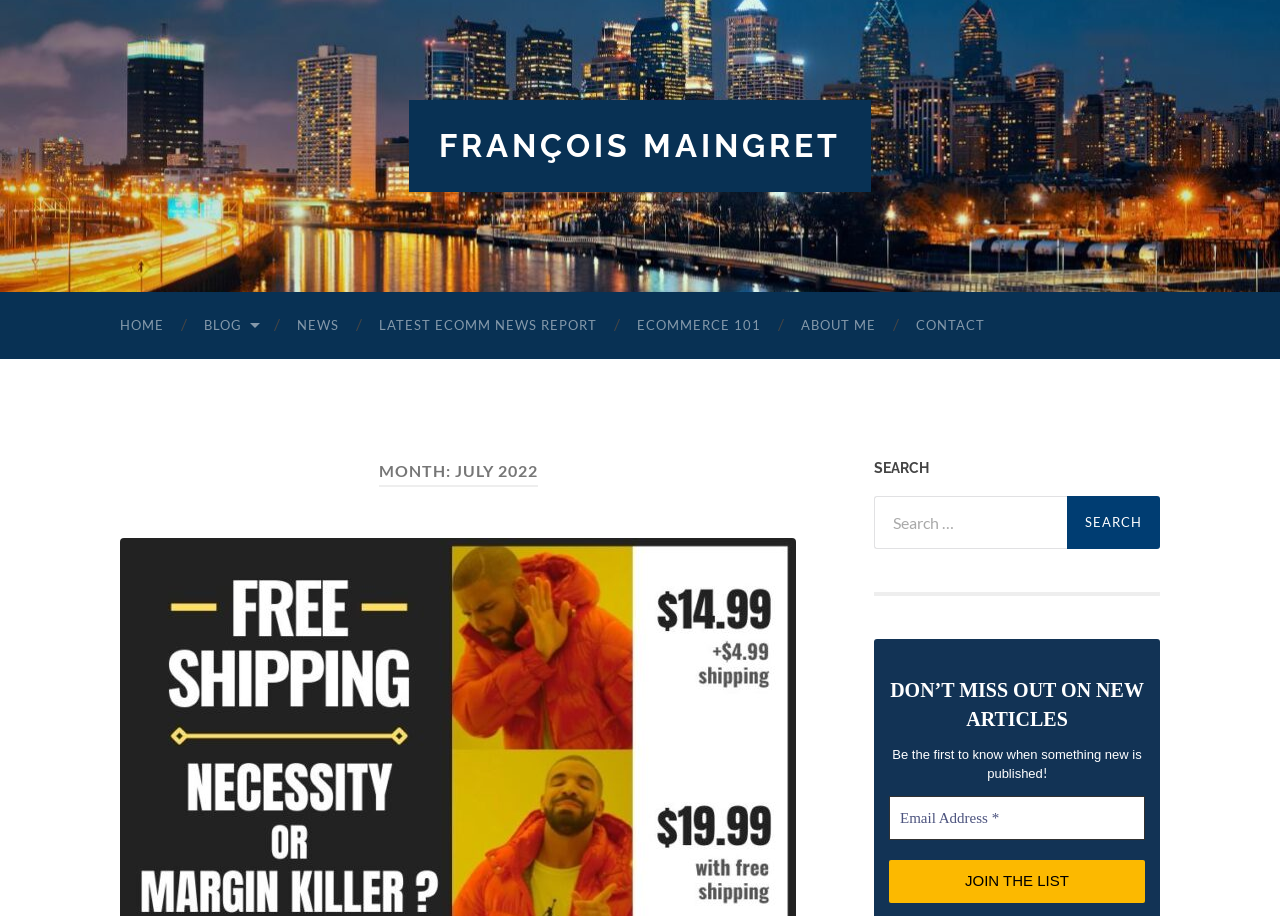Pinpoint the bounding box coordinates of the element you need to click to execute the following instruction: "go to François Maingret's homepage". The bounding box should be represented by four float numbers between 0 and 1, in the format [left, top, right, bottom].

[0.343, 0.139, 0.657, 0.179]